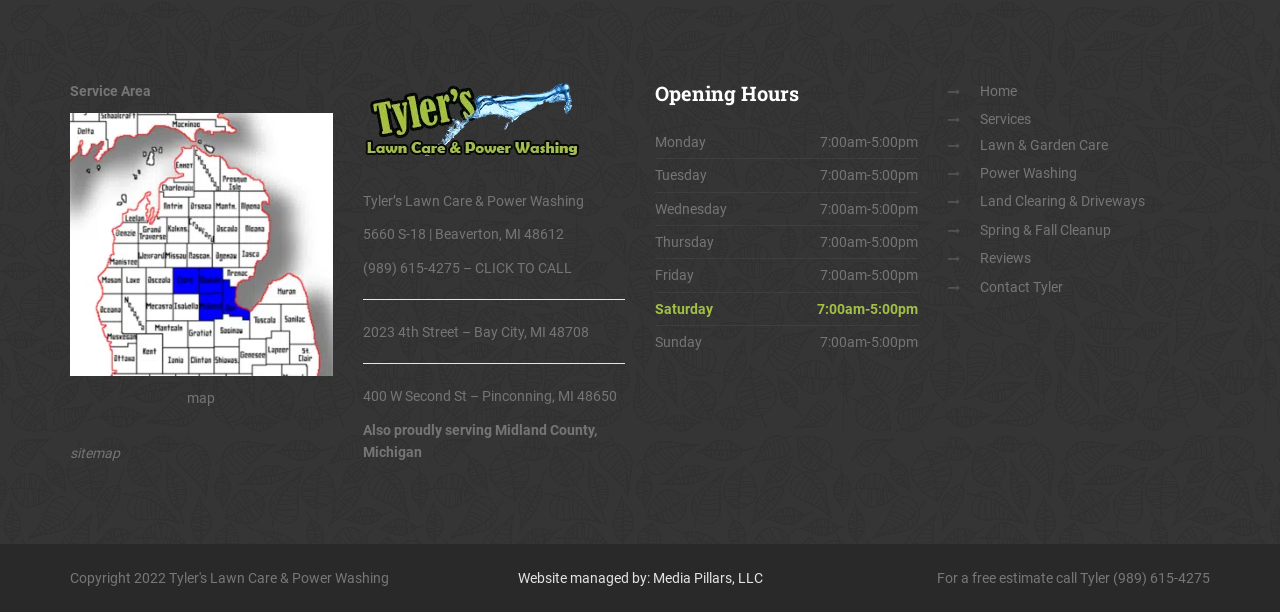Extract the bounding box coordinates for the described element: "Power Washing". The coordinates should be represented as four float numbers between 0 and 1: [left, top, right, bottom].

[0.765, 0.265, 0.841, 0.301]